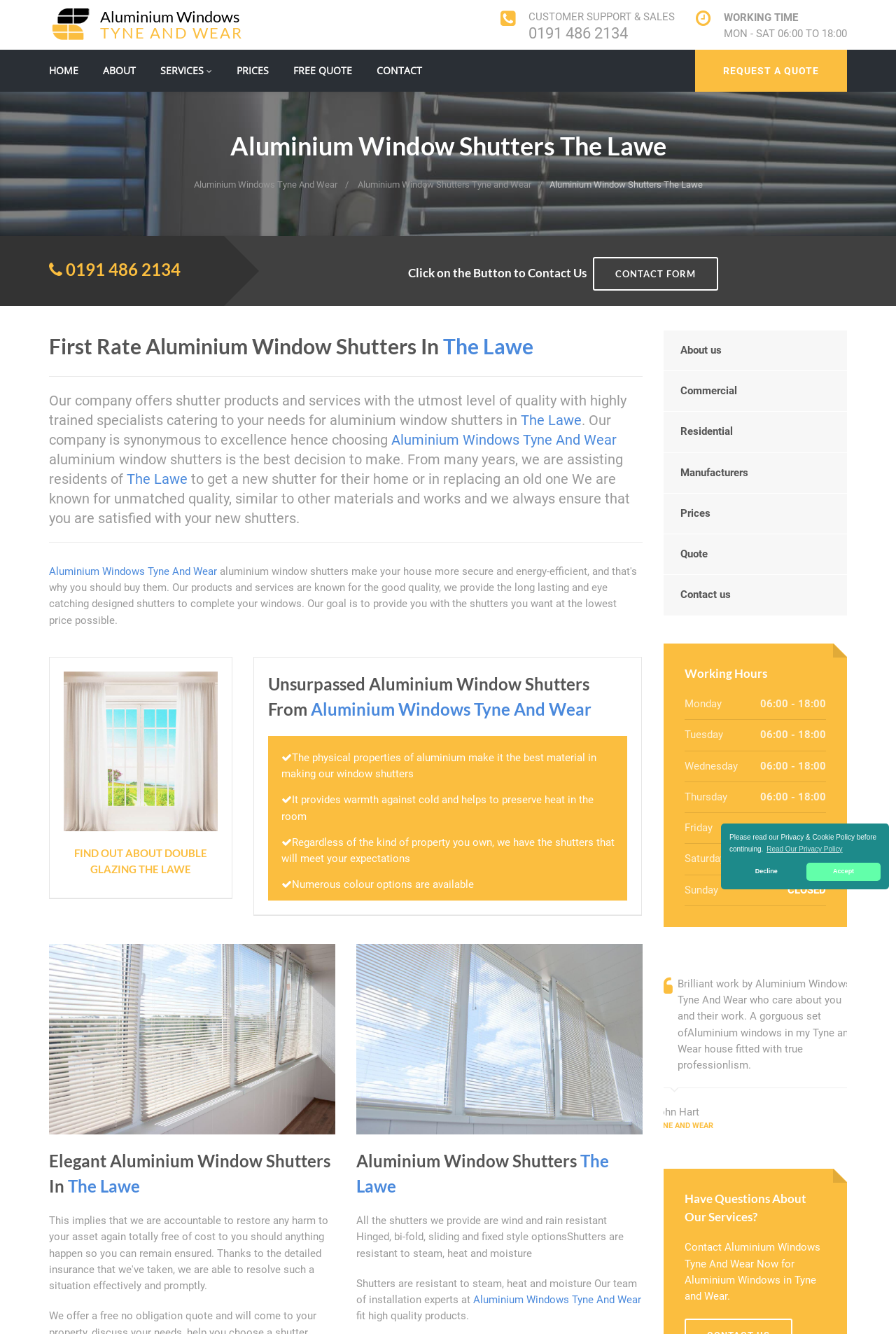Identify the bounding box coordinates of the area that should be clicked in order to complete the given instruction: "Click on the 'REQUEST A QUOTE' button". The bounding box coordinates should be four float numbers between 0 and 1, i.e., [left, top, right, bottom].

[0.776, 0.037, 0.945, 0.069]